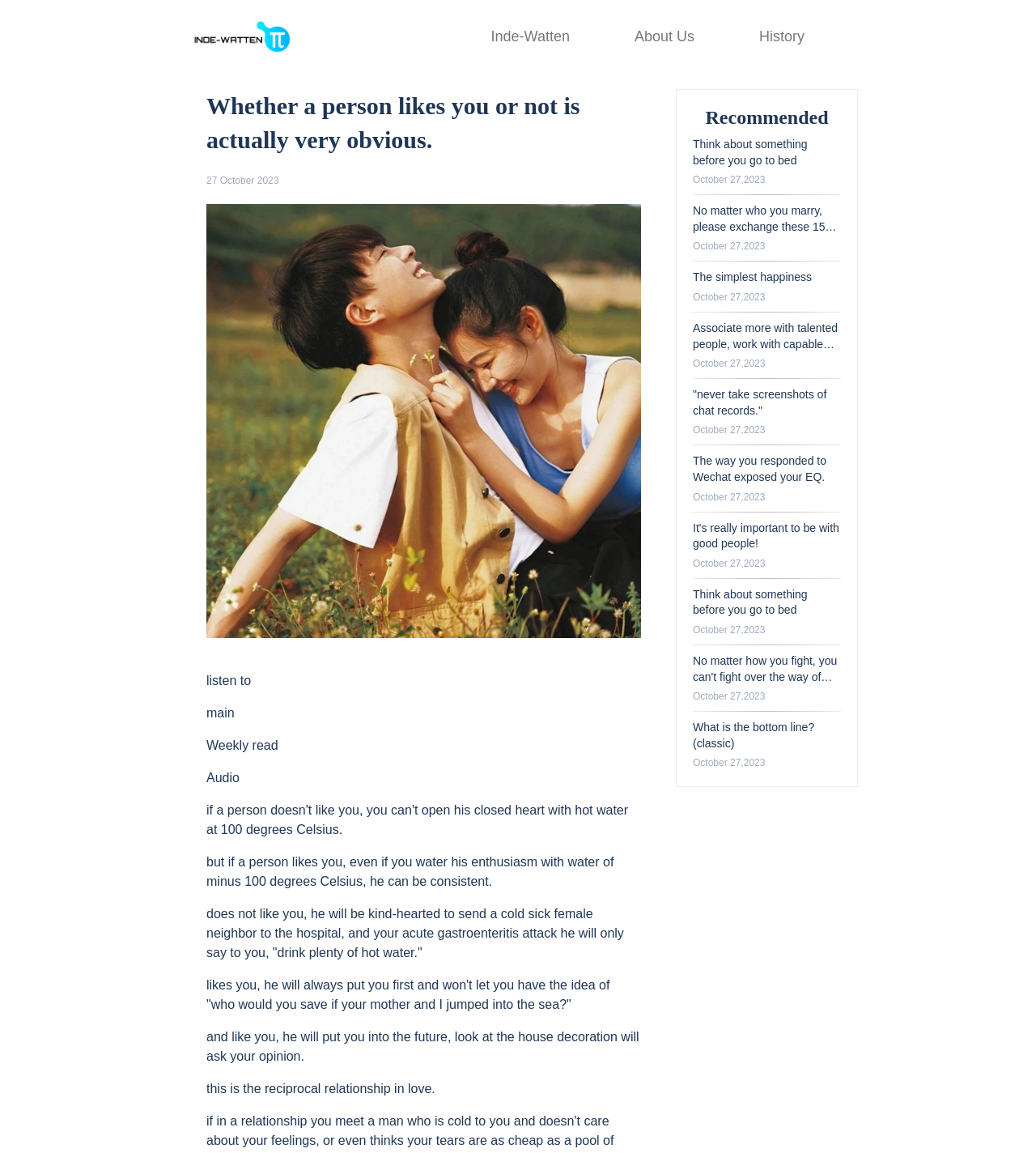Find the bounding box coordinates of the area that needs to be clicked in order to achieve the following instruction: "Go to 'About Us'". The coordinates should be specified as four float numbers between 0 and 1, i.e., [left, top, right, bottom].

[0.612, 0.024, 0.67, 0.038]